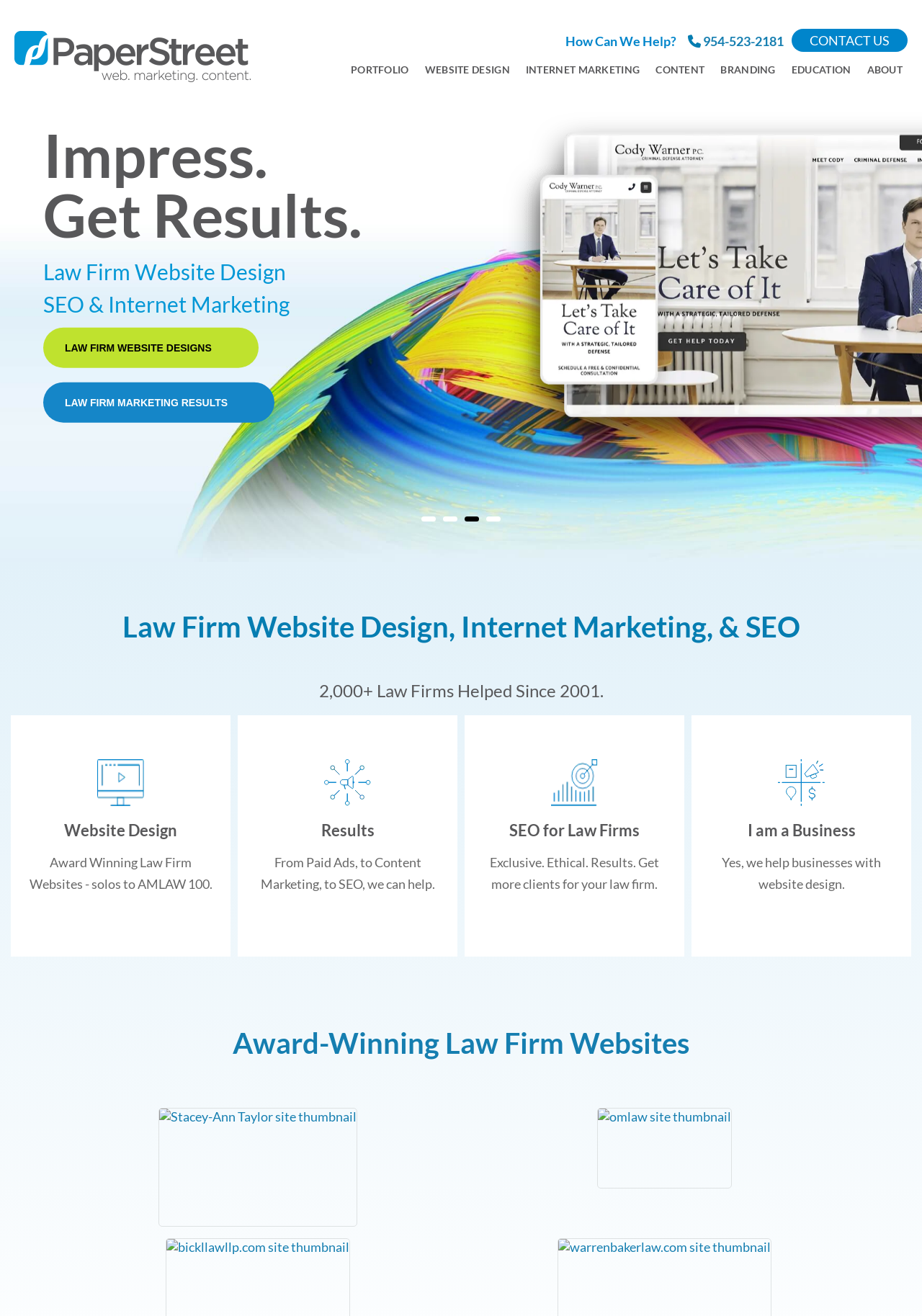Please determine the bounding box coordinates of the section I need to click to accomplish this instruction: "Click the 'PORTFOLIO' link".

[0.375, 0.045, 0.449, 0.061]